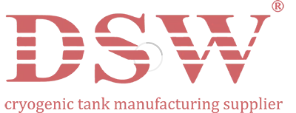What is the company's specialization?
Based on the image, provide a one-word or brief-phrase response.

cryogenic tank manufacturing